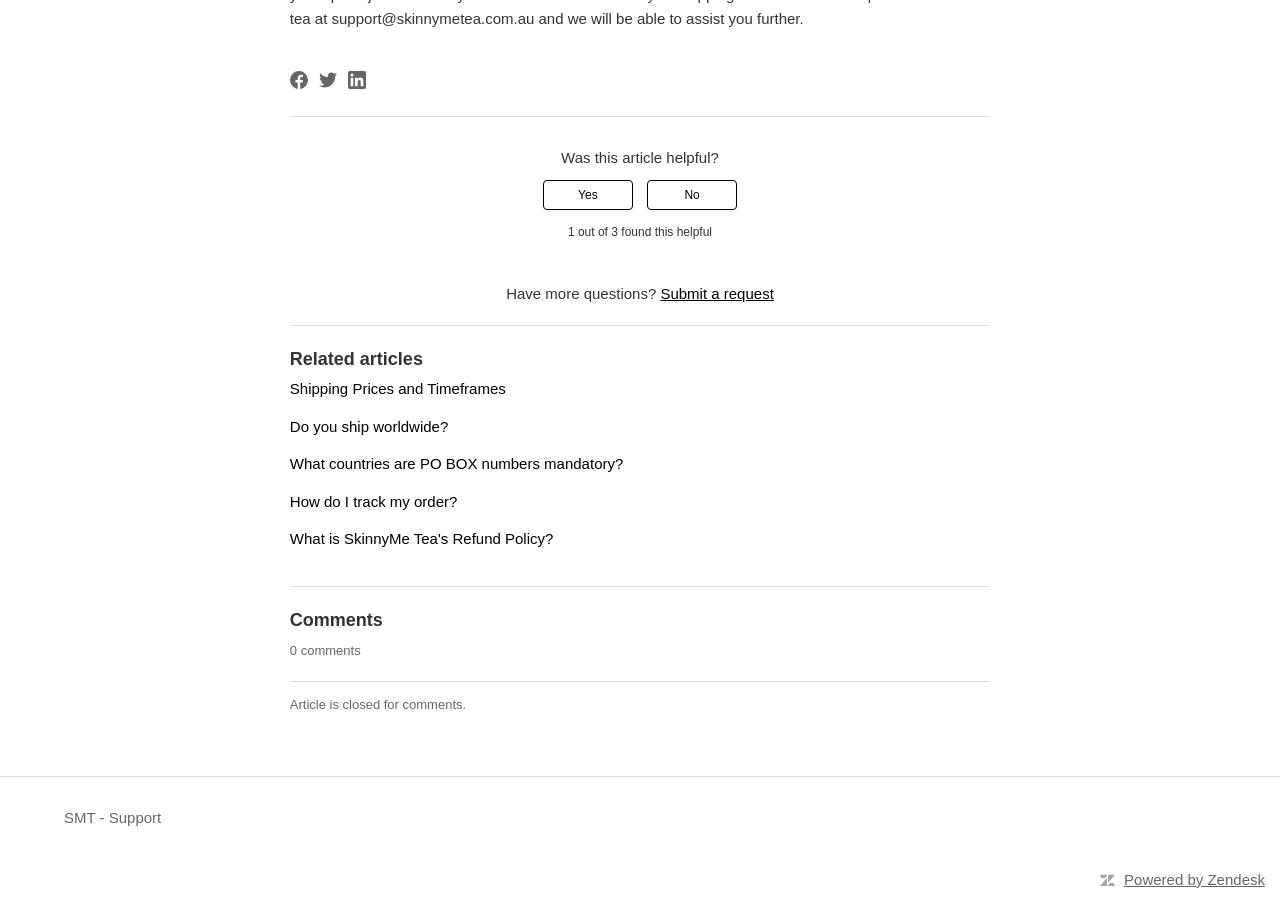Bounding box coordinates should be provided in the format (top-left x, top-left y, bottom-right x, bottom-right y) with all values between 0 and 1. Identify the bounding box for this UI element: No

[0.506, 0.201, 0.576, 0.234]